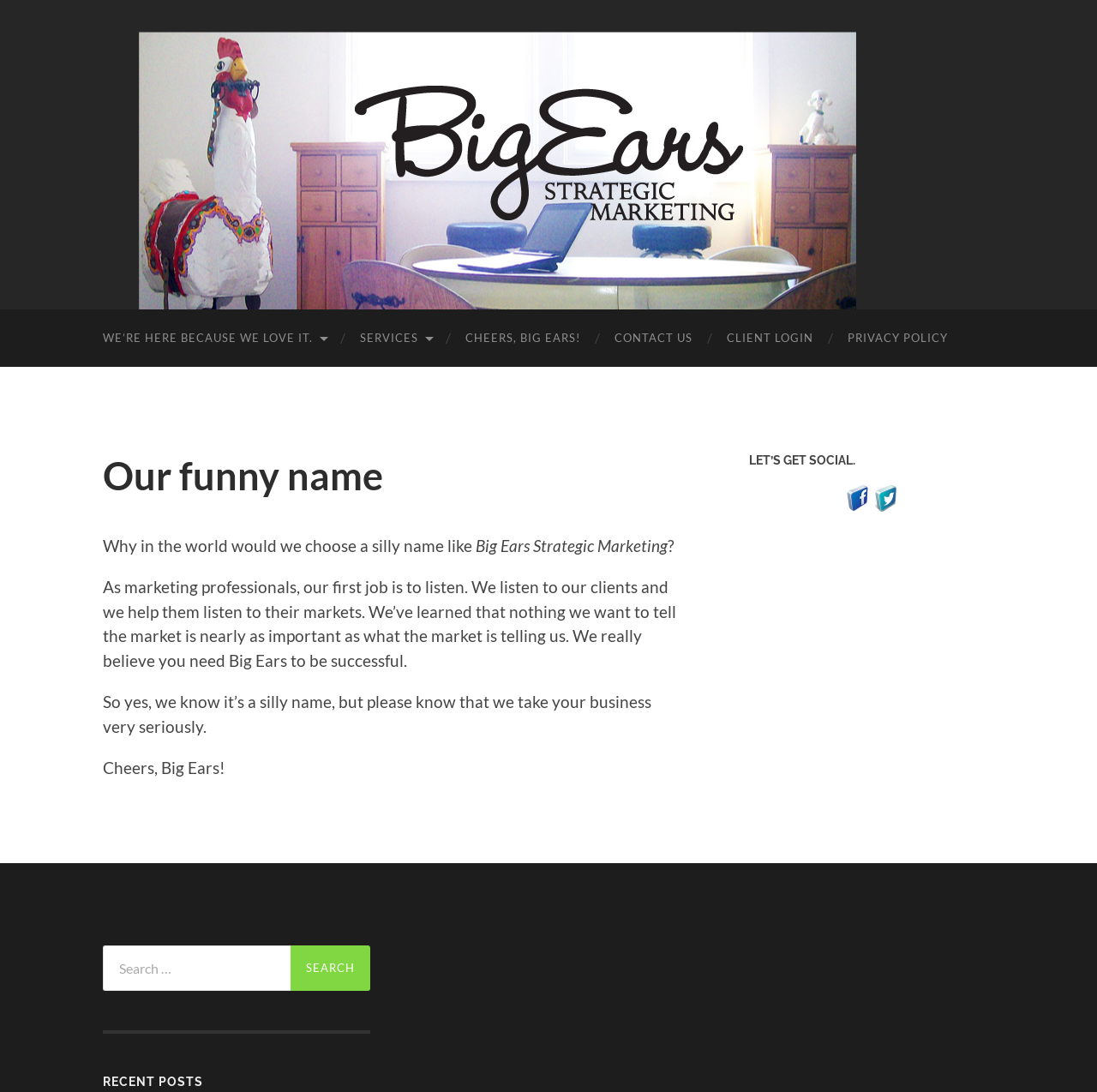Please identify the bounding box coordinates of the element's region that should be clicked to execute the following instruction: "Click on the 'SERVICES' link". The bounding box coordinates must be four float numbers between 0 and 1, i.e., [left, top, right, bottom].

[0.312, 0.283, 0.409, 0.336]